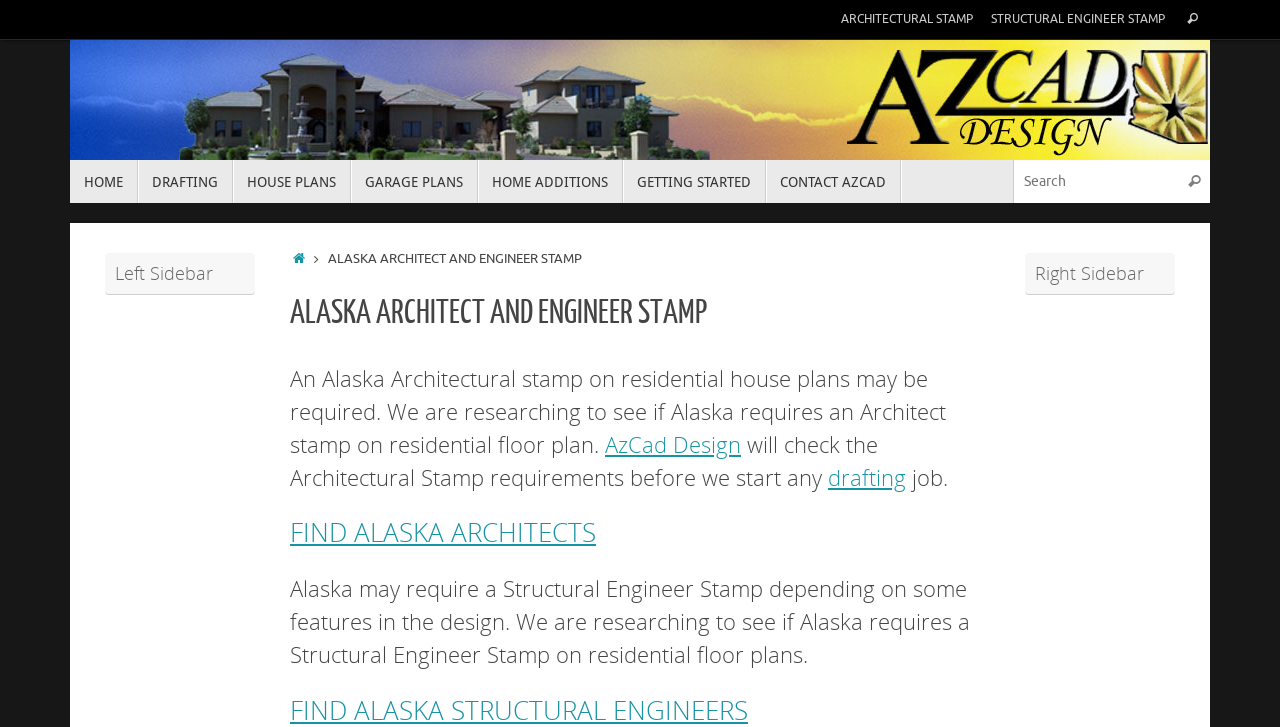Respond concisely with one word or phrase to the following query:
What type of plans may require an Architectural stamp in Alaska?

Residential house plans